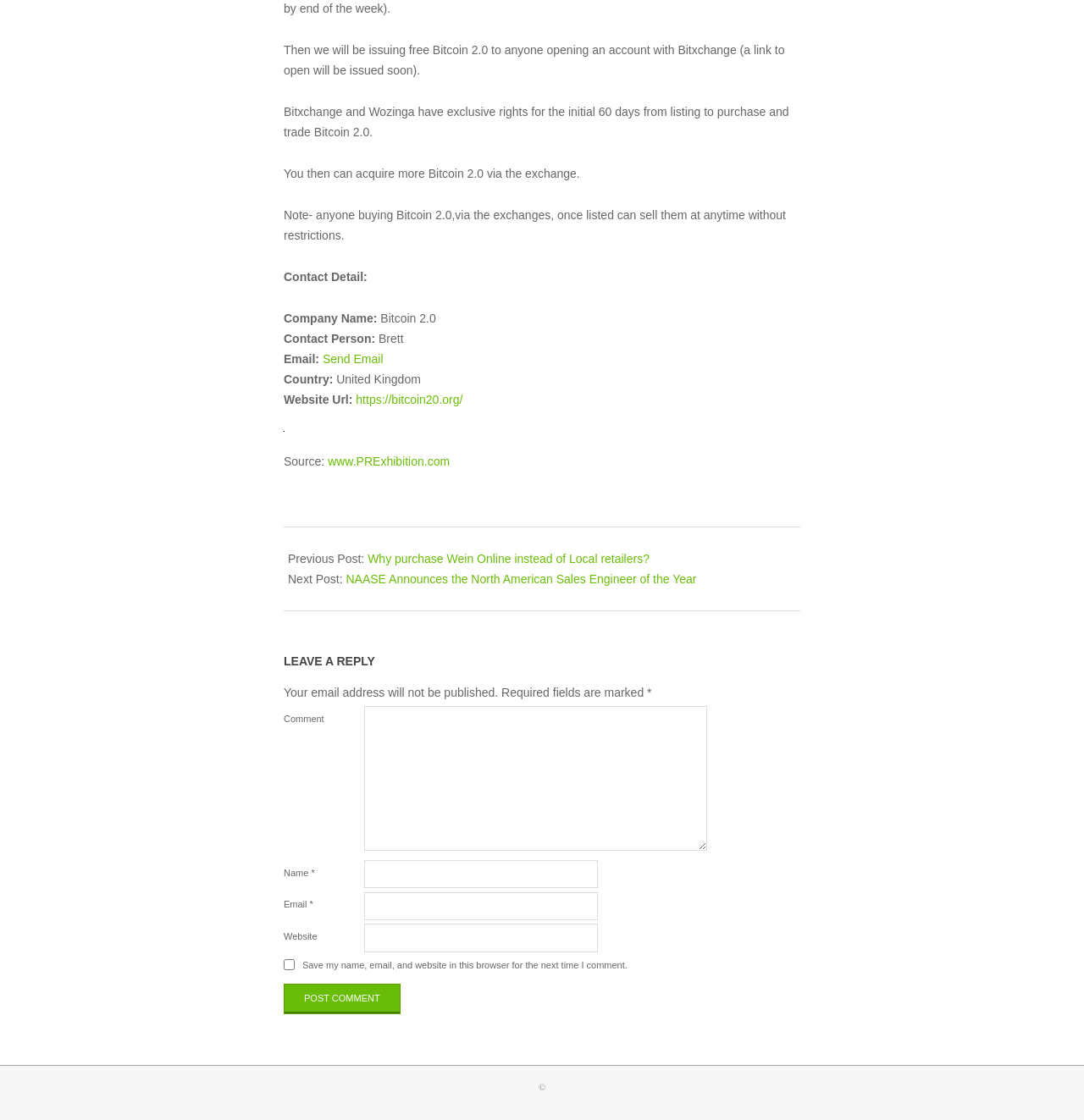Please provide a detailed answer to the question below based on the screenshot: 
How can I acquire more Bitcoin 2.0?

The webpage states that 'You then can acquire more Bitcoin 2.0 via the exchange.' This suggests that one can acquire more Bitcoin 2.0 through the exchange, although the exact process is not specified.